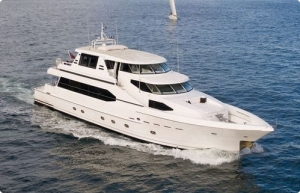Look at the image and answer the question in detail:
What is the starting price for chartering the yacht for a four-hour experience?

According to the caption, the pricing for chartering this yacht starts from $3800 for a four-hour experience, providing a premium option for those looking to explore the scenic beauty of Sydney from the water.